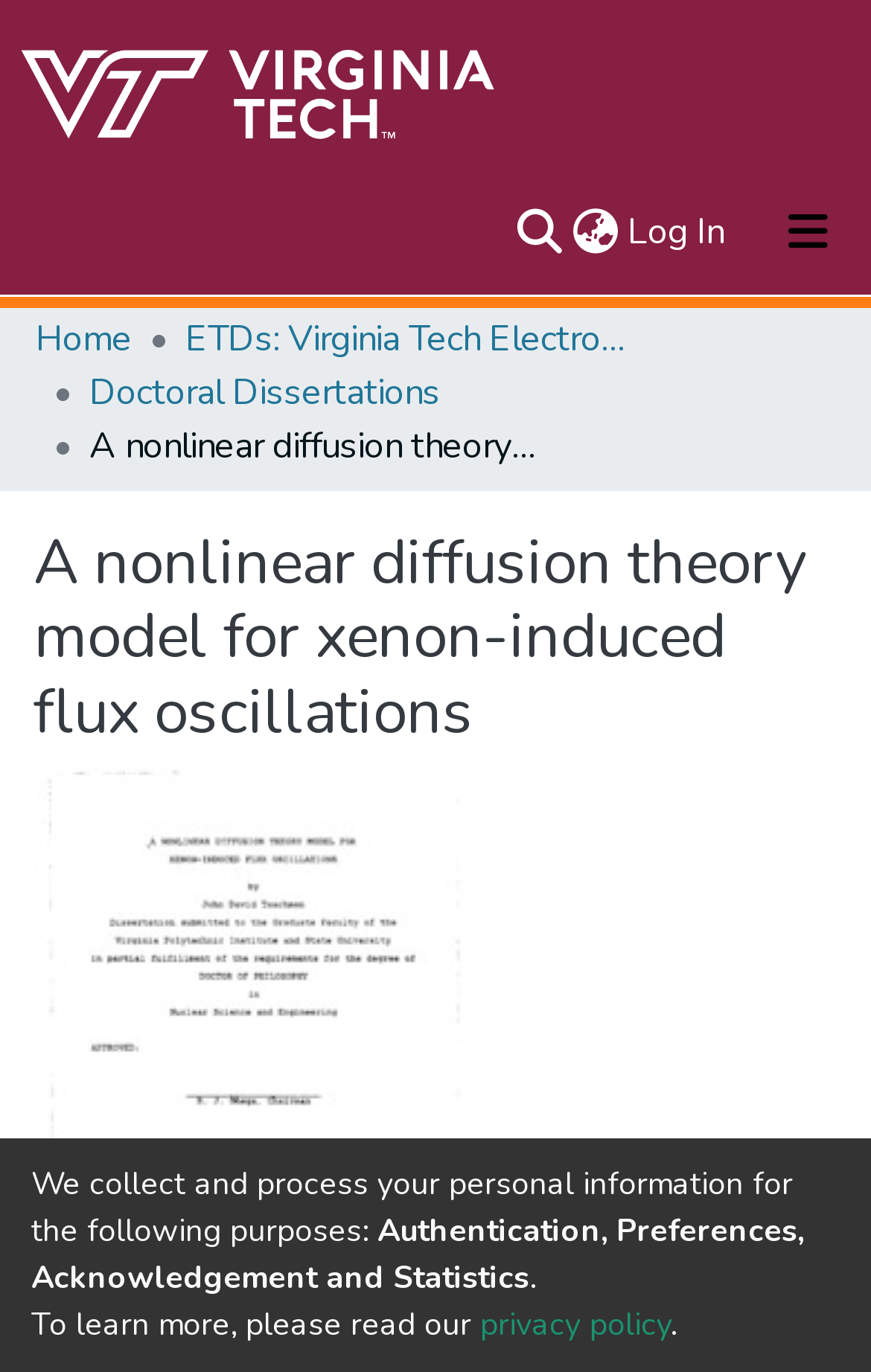Identify the bounding box for the given UI element using the description provided. Coordinates should be in the format (top-left x, top-left y, bottom-right x, bottom-right y) and must be between 0 and 1. Here is the description: Home

[0.041, 0.228, 0.151, 0.267]